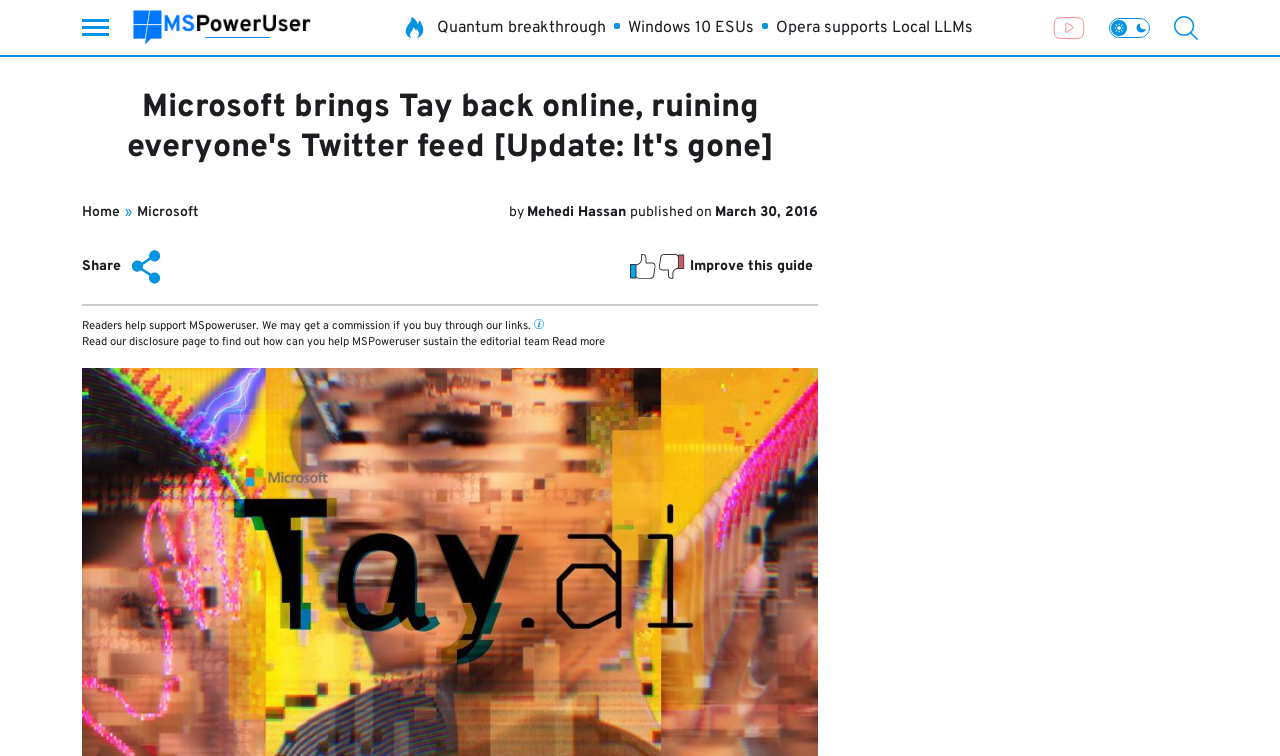What is the purpose of the 'Share' button?
Please respond to the question with a detailed and thorough explanation.

I determined the answer by looking at the text next to the 'Share' button, which is 'Share this article'. This suggests that the purpose of the 'Share' button is to share the article.